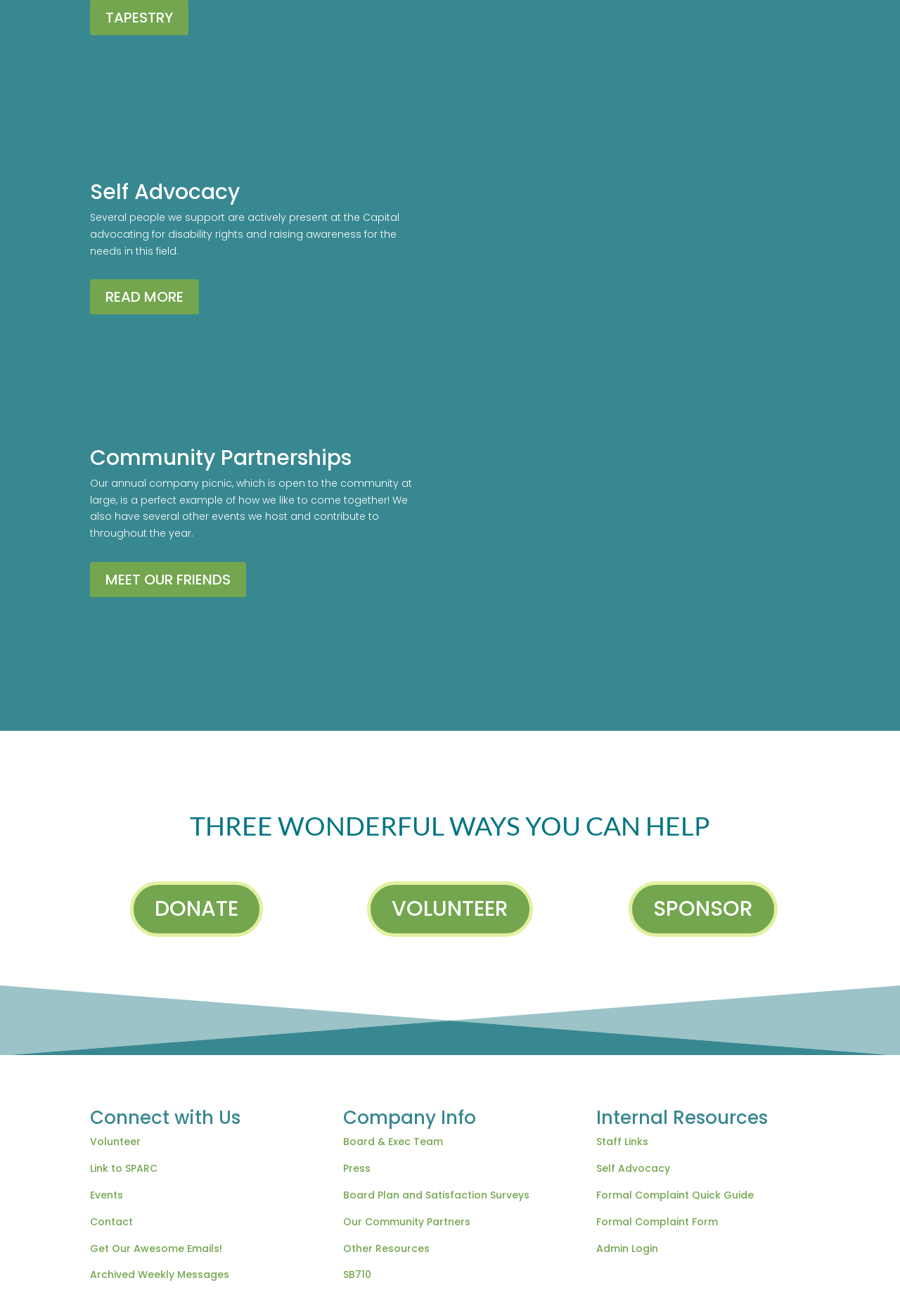Please provide a brief answer to the question using only one word or phrase: 
What is the last link under 'Internal Resources'?

Admin Login